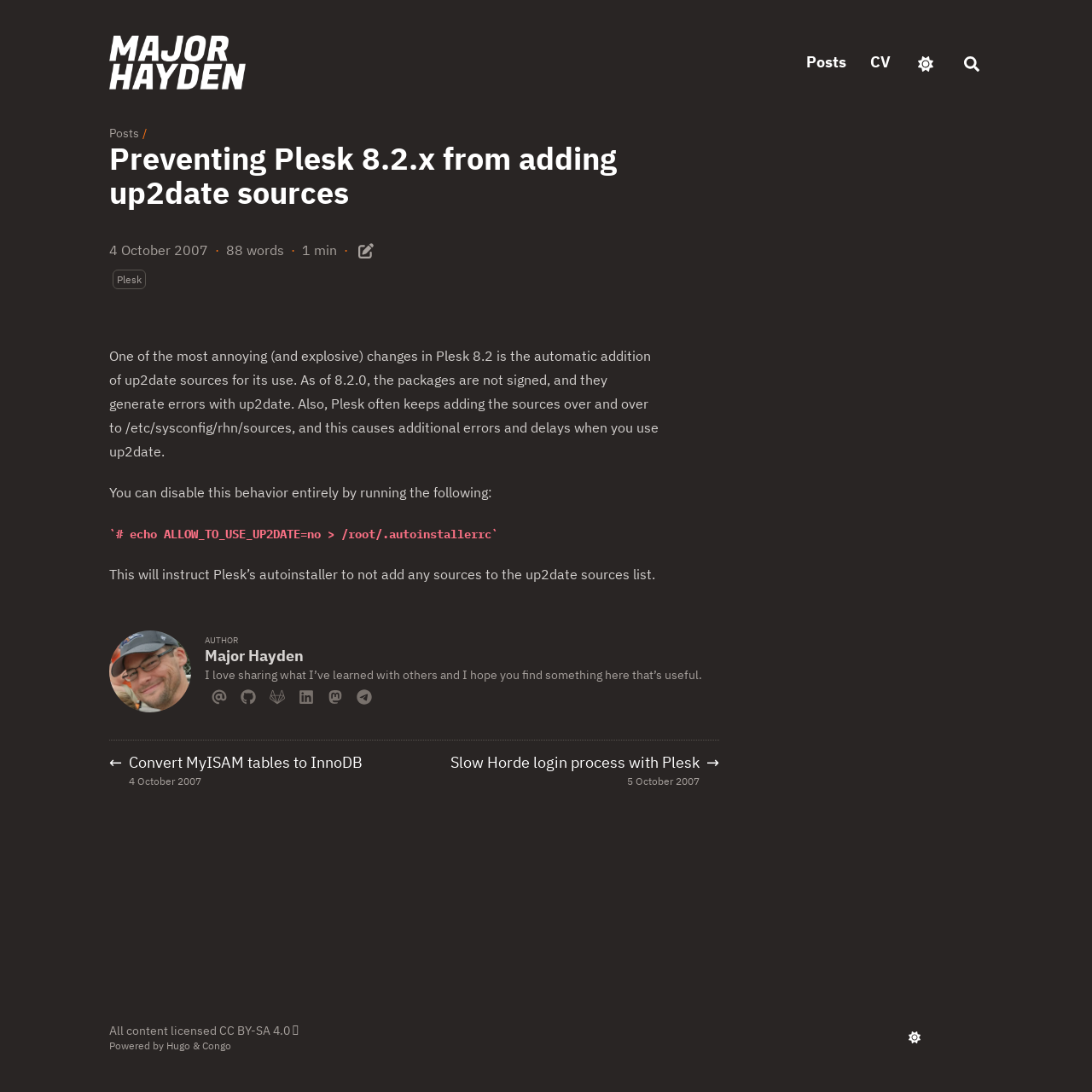What is the reading time of the article?
Use the information from the screenshot to give a comprehensive response to the question.

The reading time of the article is mentioned below the title, where it says '1 min'. This suggests that the article can be read in approximately one minute.